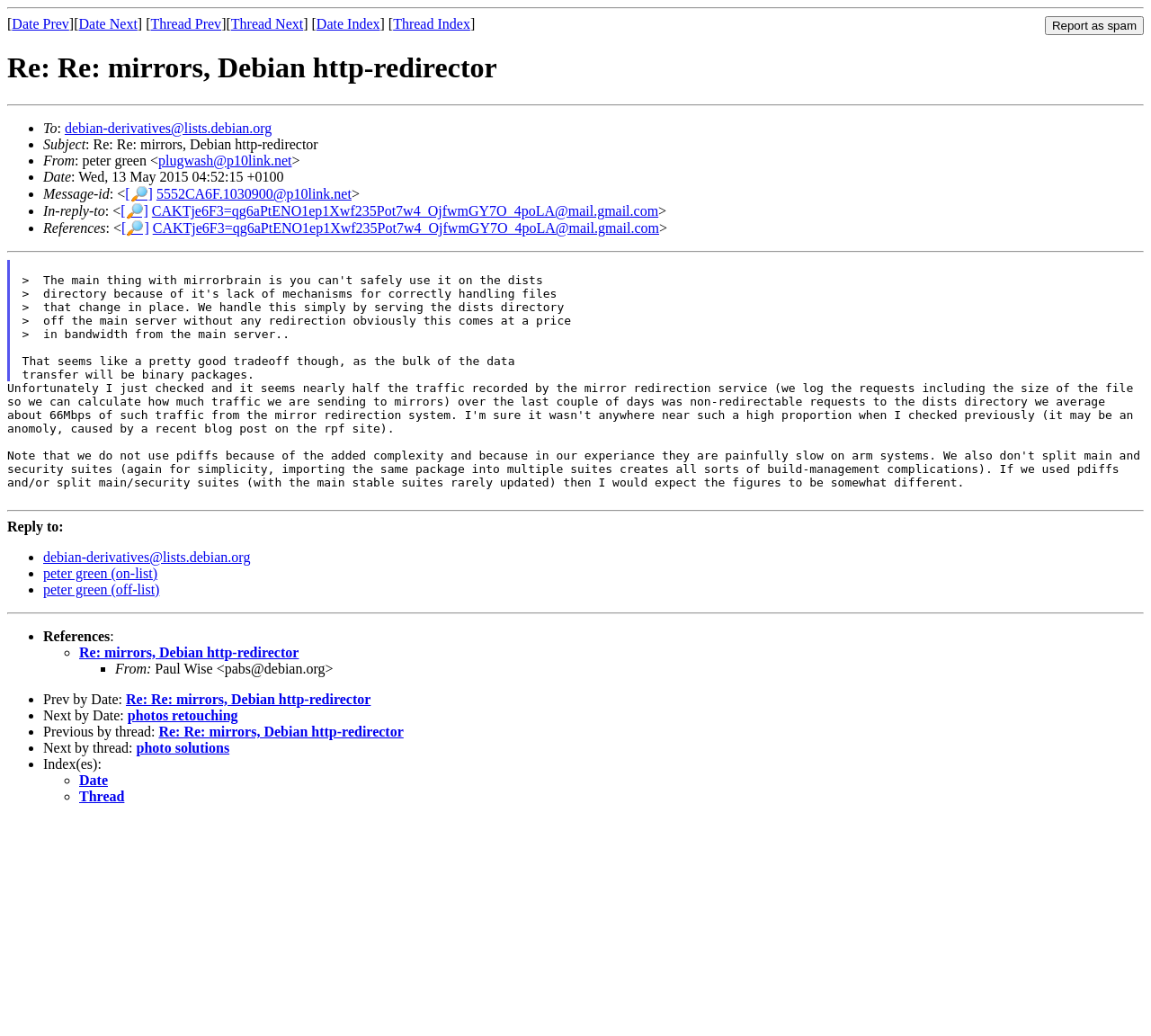What is the purpose of the mirror redirection service?
We need a detailed and exhaustive answer to the question. Please elaborate.

The purpose of the mirror redirection service is to log requests, including the size of the file, so that the traffic sent to mirrors can be calculated, as mentioned in the email body.